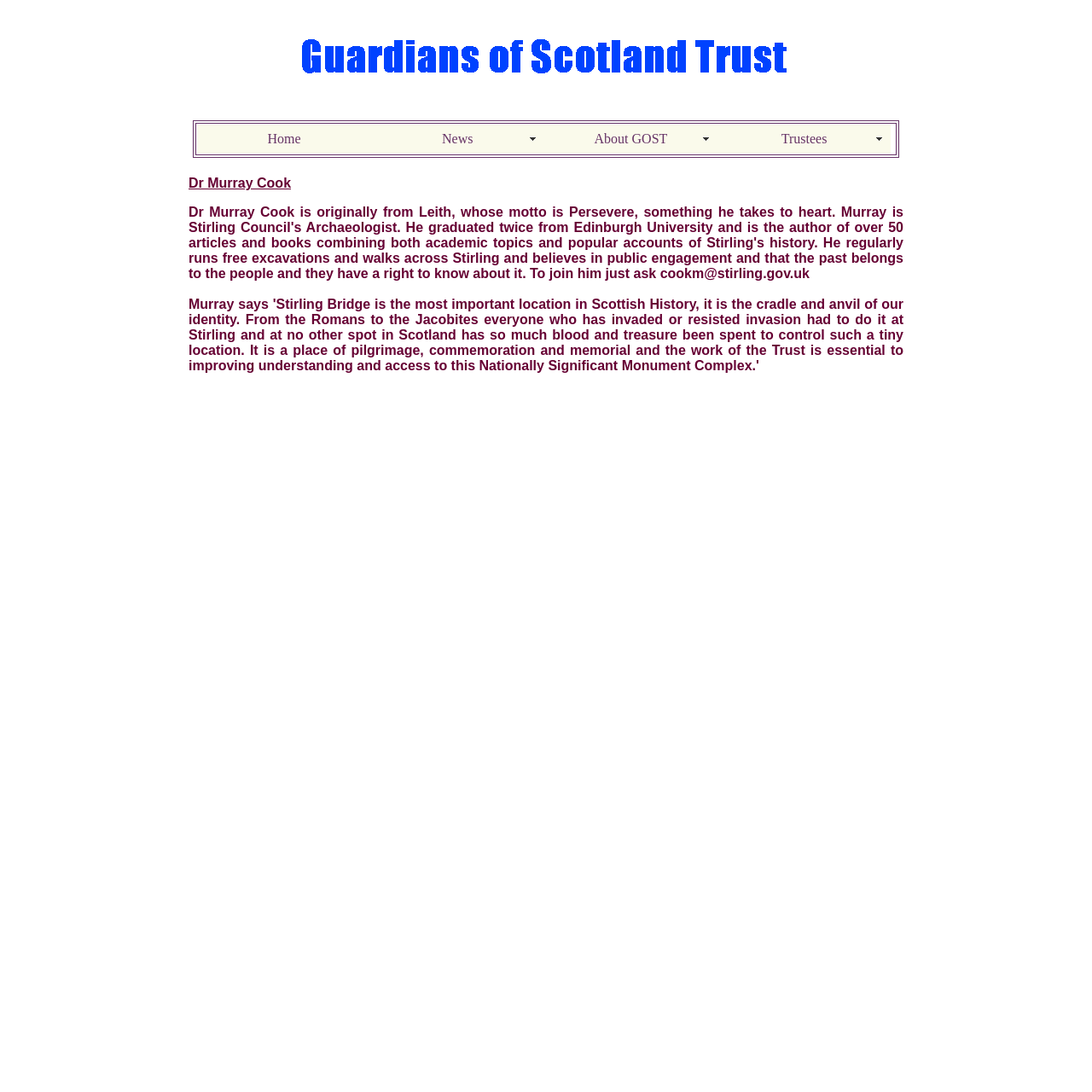What is the name of the person described in the webpage?
Use the information from the image to give a detailed answer to the question.

By analyzing the webpage content, I found that the webpage is about a person named Dr Murray Cook, who is Stirling Council's Archaeologist. The webpage provides a brief biography of Dr Murray Cook, including his background, achievements, and interests.